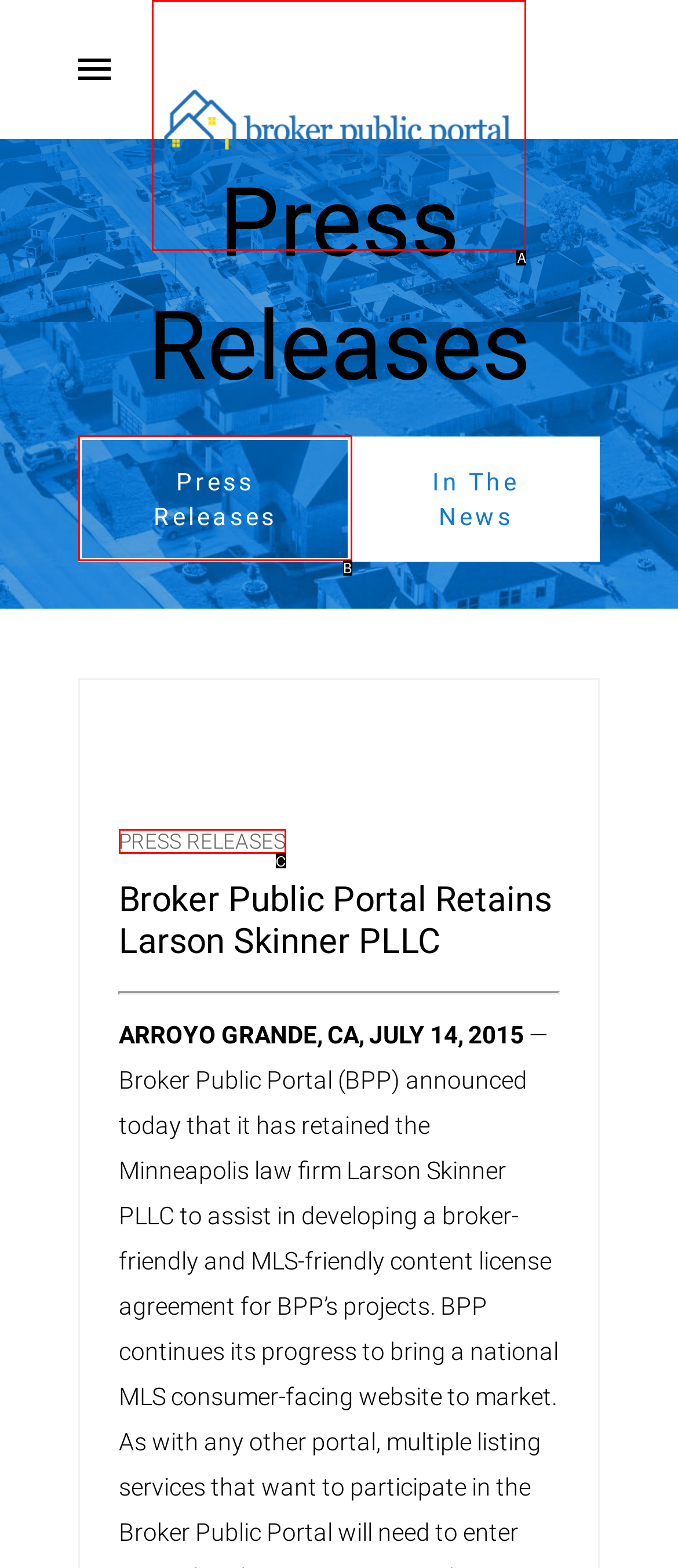Pinpoint the HTML element that fits the description: Press Releases
Answer by providing the letter of the correct option.

B